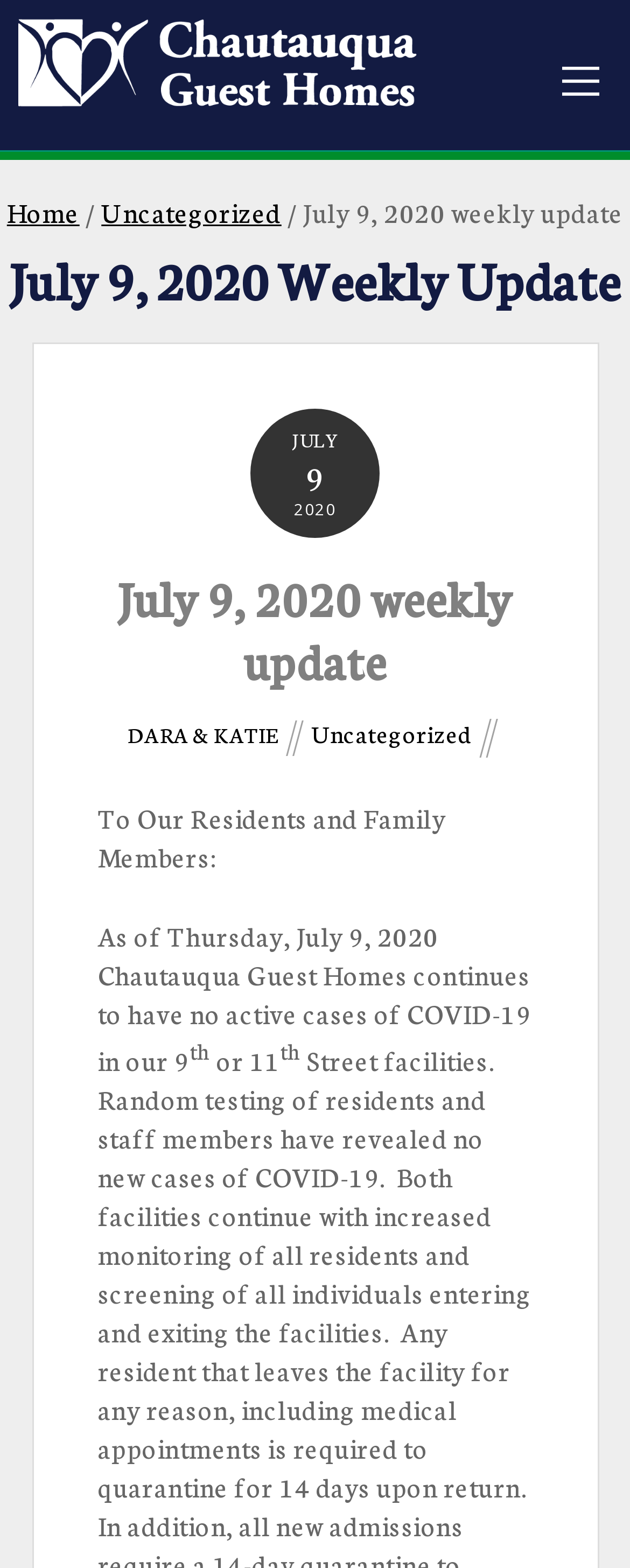Provide an in-depth caption for the elements present on the webpage.

The webpage appears to be an update from Chautauqua Guest Homes, Inc. regarding COVID-19 cases in their facilities. At the top of the page, there is a heading that reads "July 9, 2020 Weekly Update" in a prominent font size. Below this heading, there is a time element displaying the date "JULY 2020" in a slightly smaller font size.

On the top-right corner of the page, there is a link to the homepage labeled "Home", accompanied by a separator "/\" and another link to the "Uncategorized" section. On the same line, there is a static text element displaying the title "July 9, 2020 weekly update".

The main content of the page is divided into two sections. The first section has a heading that reads "July 9, 2020 weekly update" and contains a link to the same title. Below this heading, there are two links, one labeled "DARA & KATIE" and another labeled "Uncategorized".

The second section starts with a static text element that addresses "To Our Residents and Family Members:". This is followed by a paragraph of text that informs readers that as of Thursday, July 9, 2020, Chautauqua Guest Homes continues to have no active cases of COVID-19 in their 9th or 11th Street facilities. The text includes superscript elements to indicate the "th" in "9th" and "11th".

There is an image on the page, likely a logo, with the alt text "Welcome to Chautauqua Guest Homes, Inc." located at the top-left corner of the page. Additionally, there are several links scattered throughout the page, including one at the top-right corner with no label.